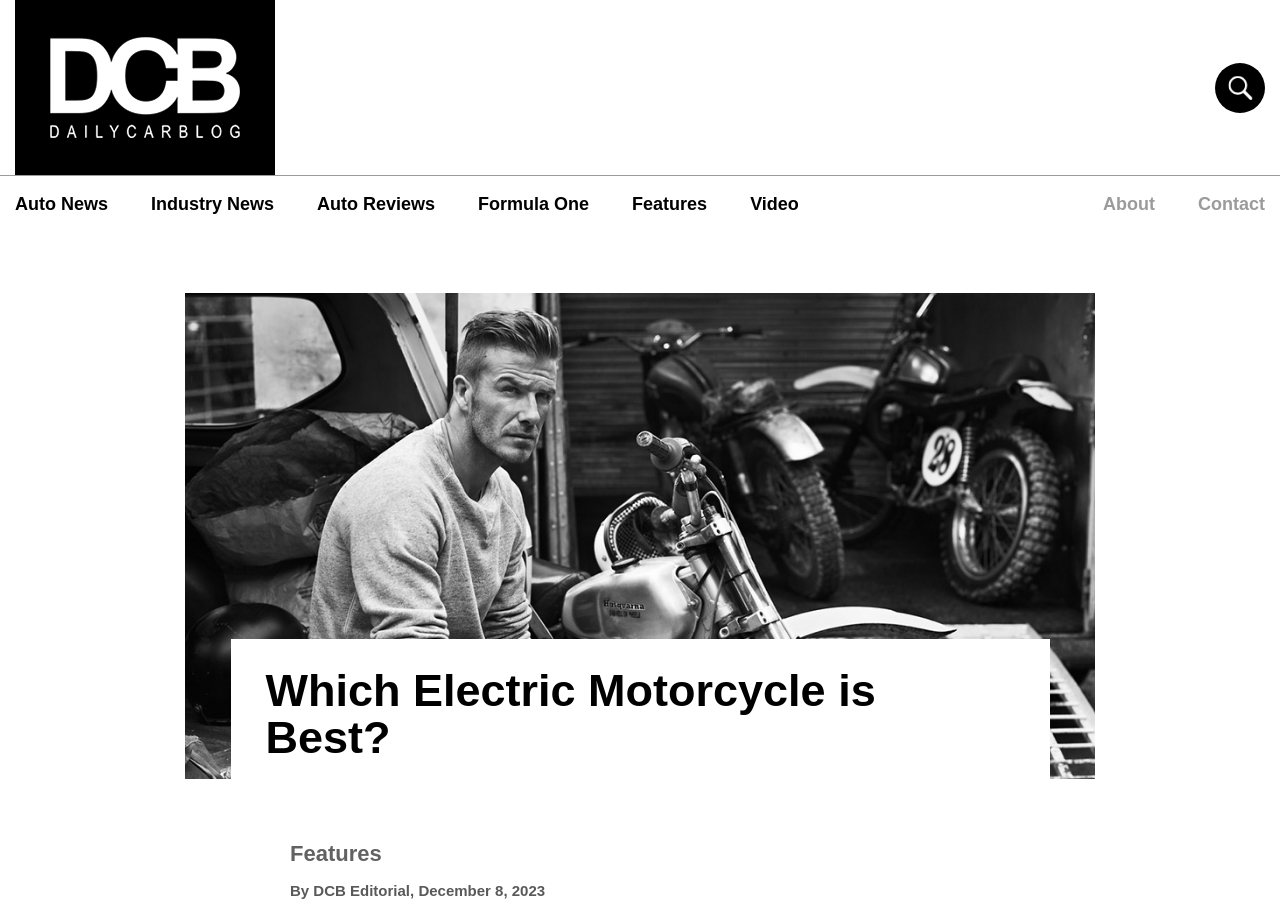Determine the bounding box coordinates of the target area to click to execute the following instruction: "click on the link to Auto News."

[0.012, 0.211, 0.084, 0.241]